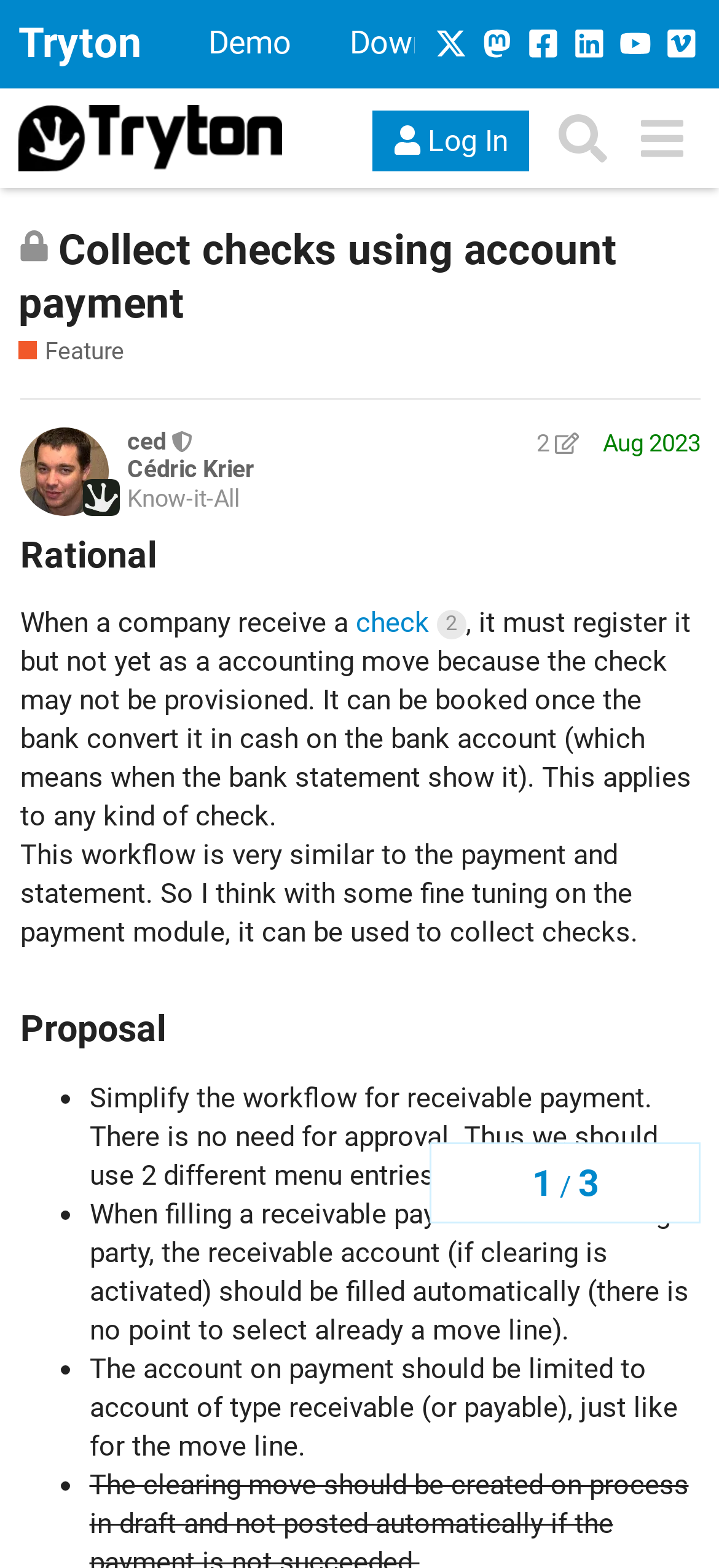Can you extract the primary headline text from the webpage?

Collect checks using account payment